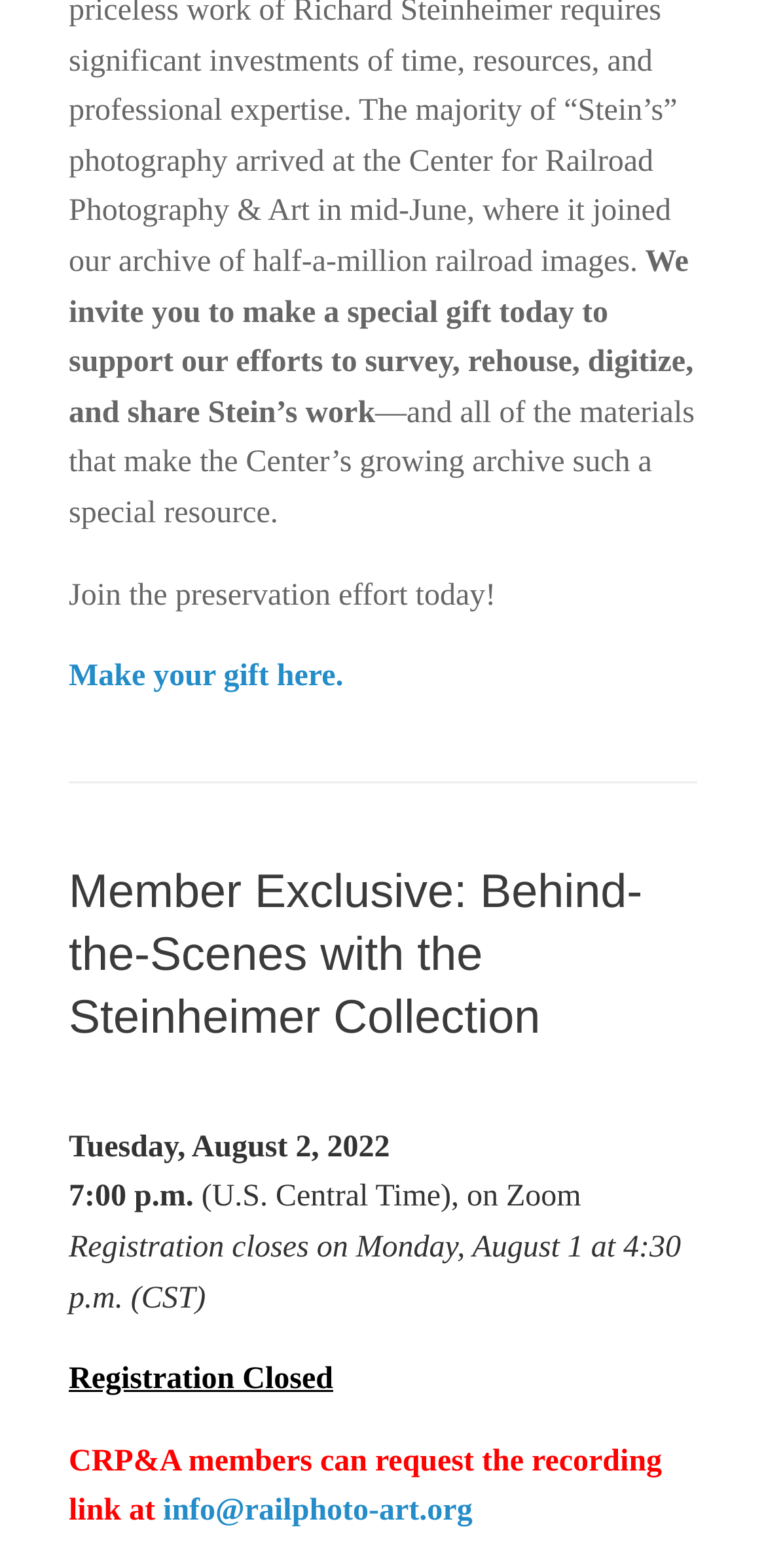Using the given element description, provide the bounding box coordinates (top-left x, top-left y, bottom-right x, bottom-right y) for the corresponding UI element in the screenshot: info@railphoto-art.org

[0.213, 0.953, 0.617, 0.975]